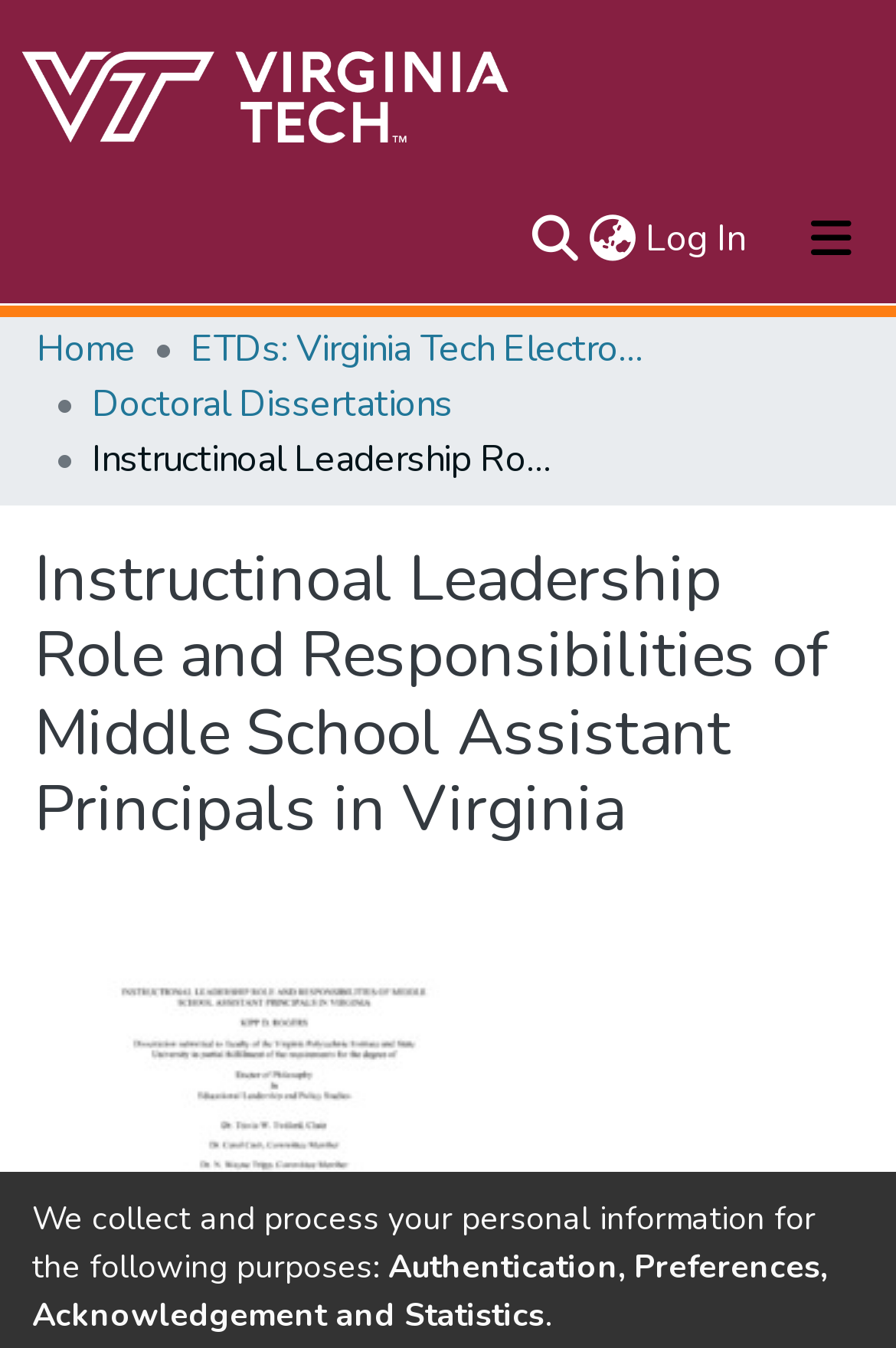What type of content is available on this webpage?
Using the image, elaborate on the answer with as much detail as possible.

The breadcrumb navigation shows that the current page is a part of the 'ETDs: Virginia Tech Electronic Theses and Dissertations' section, and the links on the page suggest that it contains doctoral dissertations and other academic content.